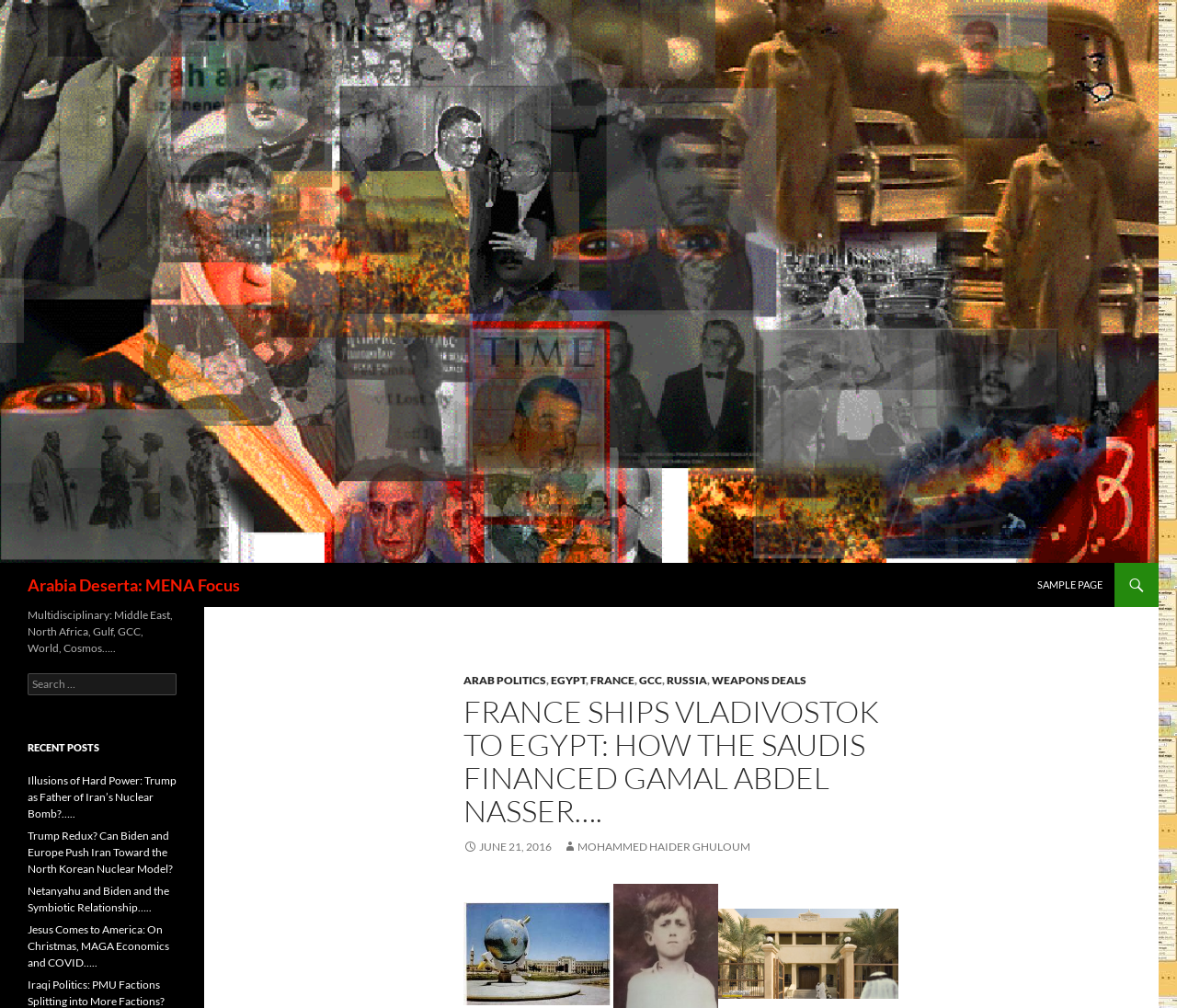Please identify the bounding box coordinates of the element's region that needs to be clicked to fulfill the following instruction: "Search for something". The bounding box coordinates should consist of four float numbers between 0 and 1, i.e., [left, top, right, bottom].

[0.023, 0.668, 0.15, 0.69]